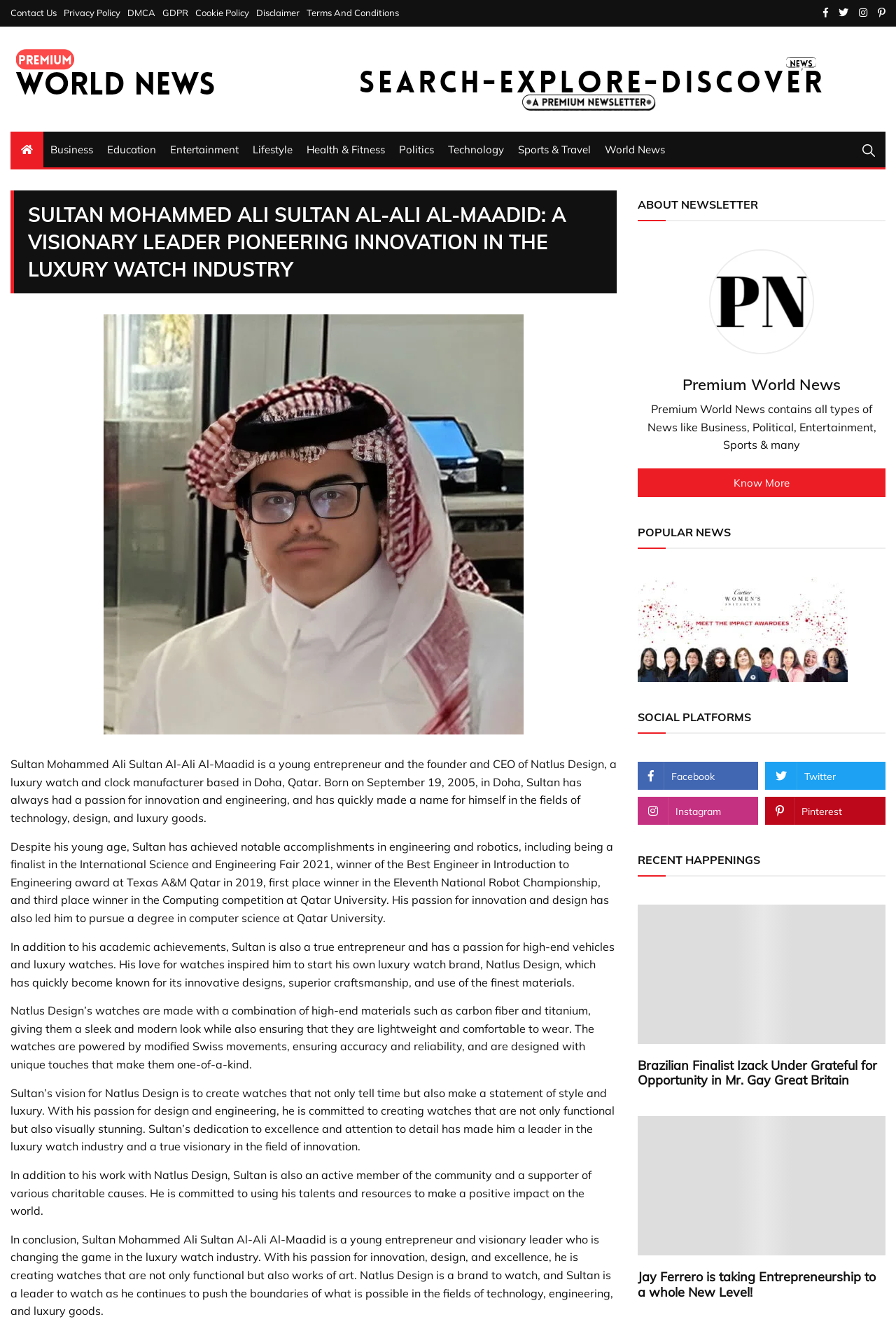How many social media platforms are listed?
Please provide a single word or phrase based on the screenshot.

4